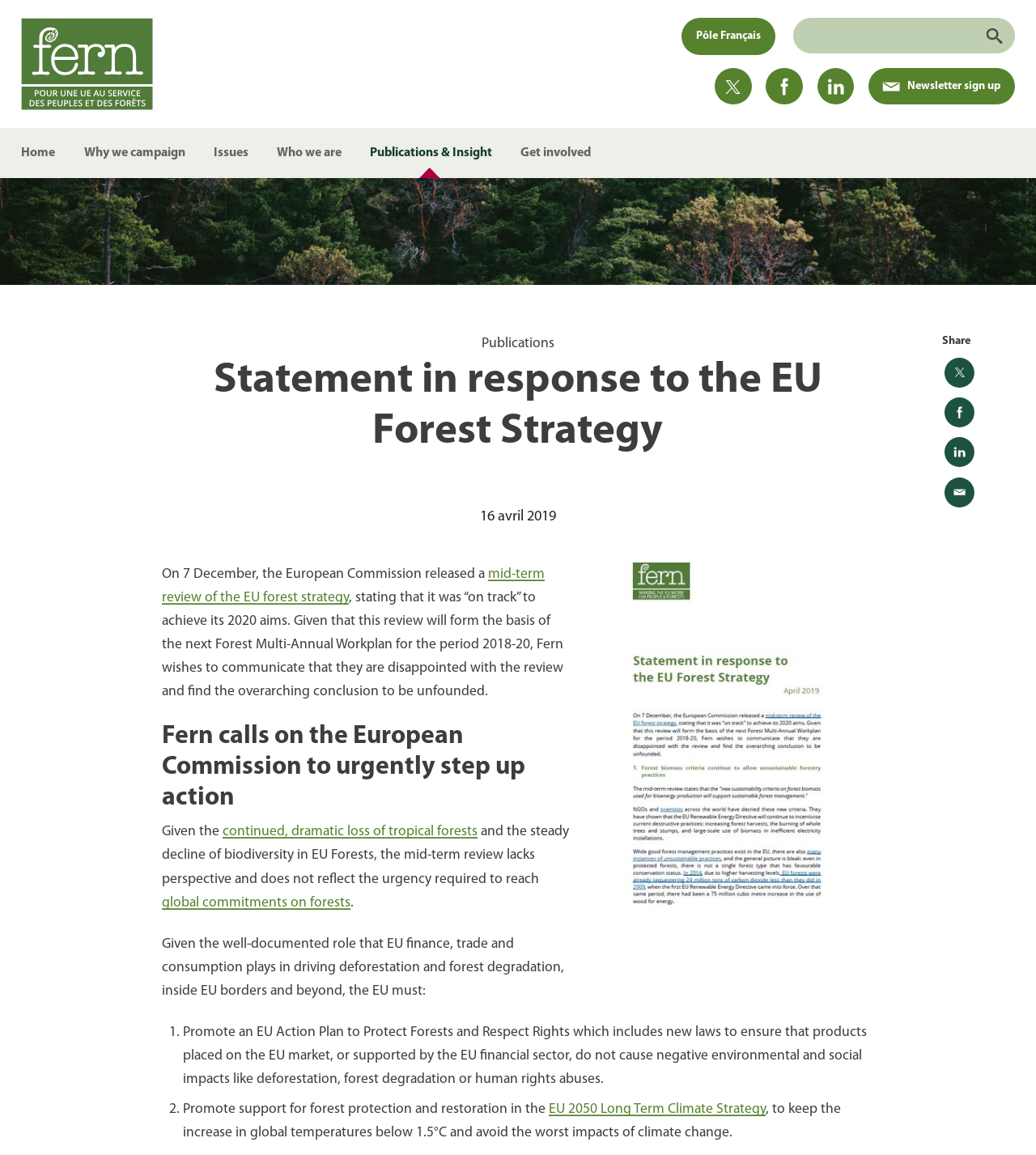Respond to the question below with a single word or phrase: What is the goal of the EU 2050 Long Term Climate Strategy?

keep global temperatures below 1.5°C